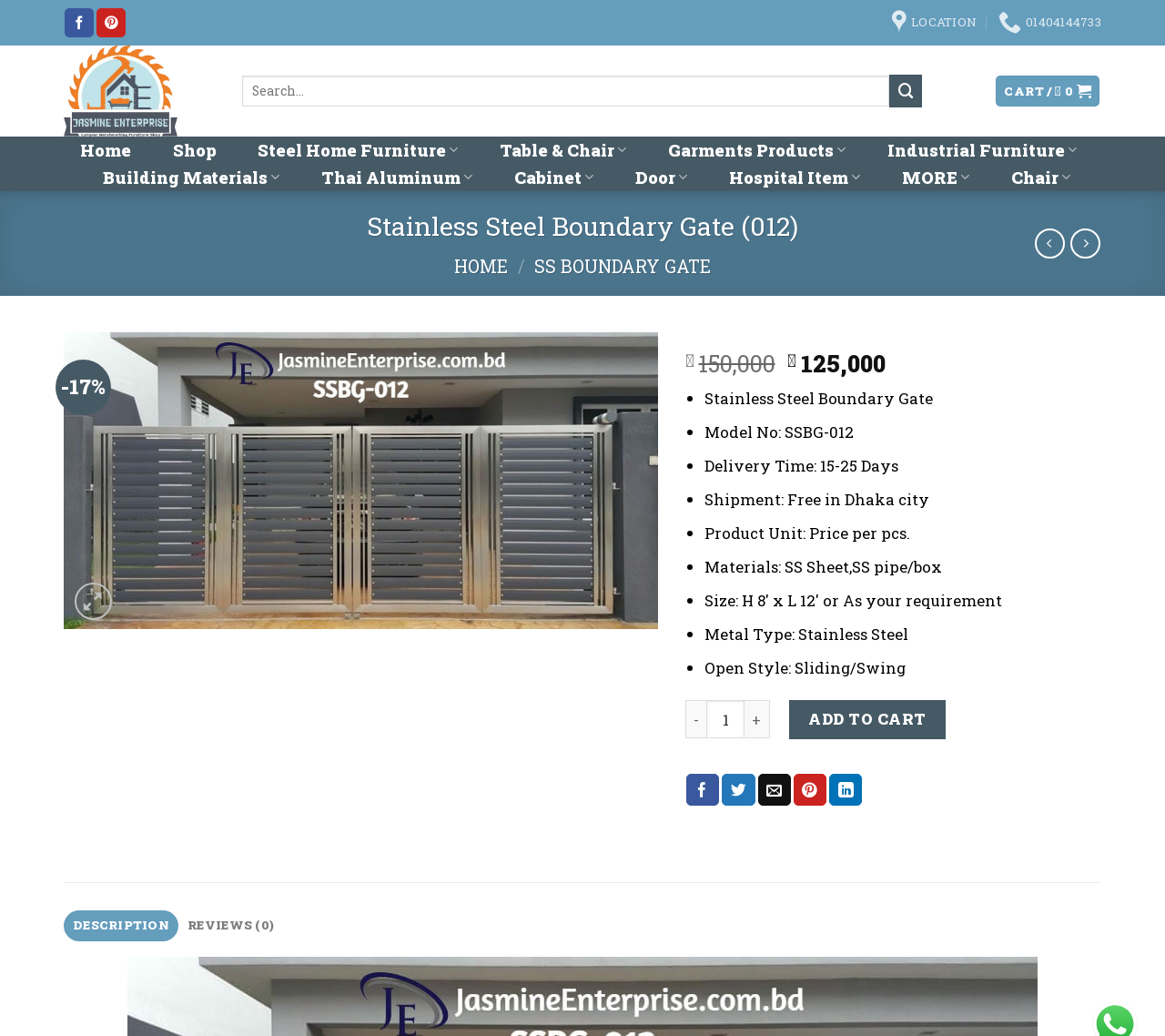Answer the question using only a single word or phrase: 
What is the material used?

SS Sheet, SS pipe/box